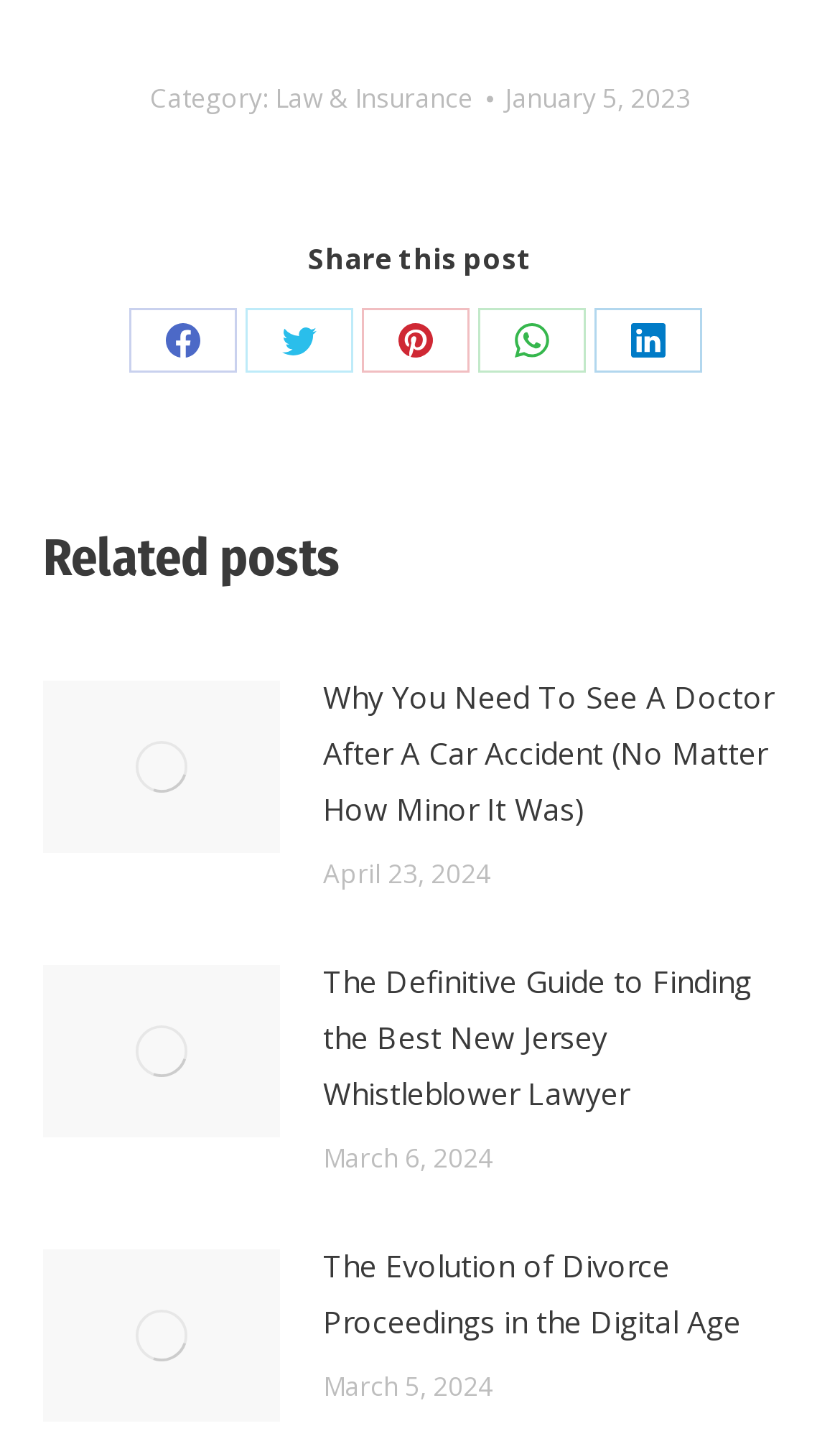Determine the bounding box coordinates of the region I should click to achieve the following instruction: "Click on 'Law & Insurance' category". Ensure the bounding box coordinates are four float numbers between 0 and 1, i.e., [left, top, right, bottom].

[0.327, 0.055, 0.563, 0.08]